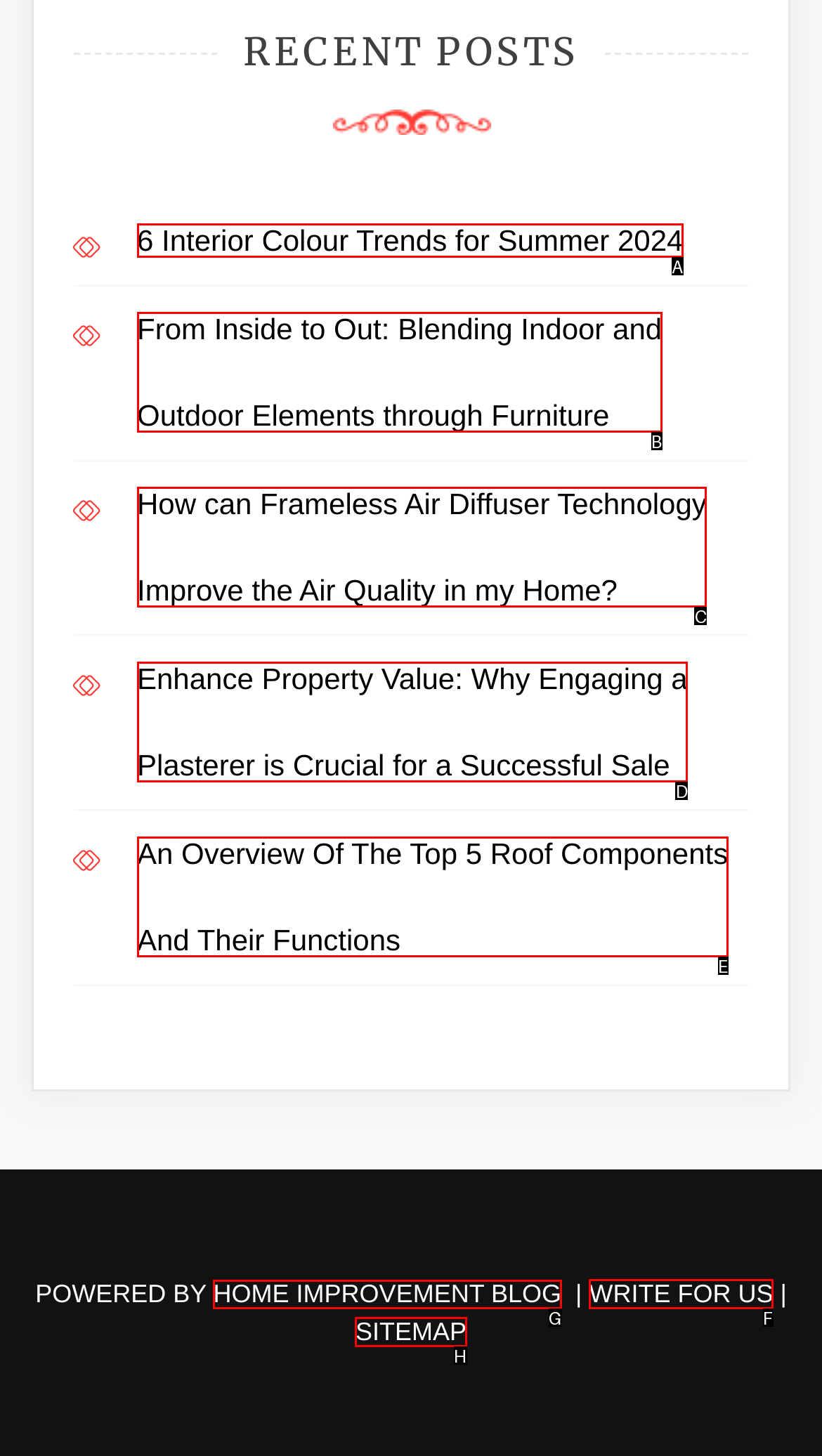Choose the HTML element that should be clicked to achieve this task: visit the home improvement blog
Respond with the letter of the correct choice.

G